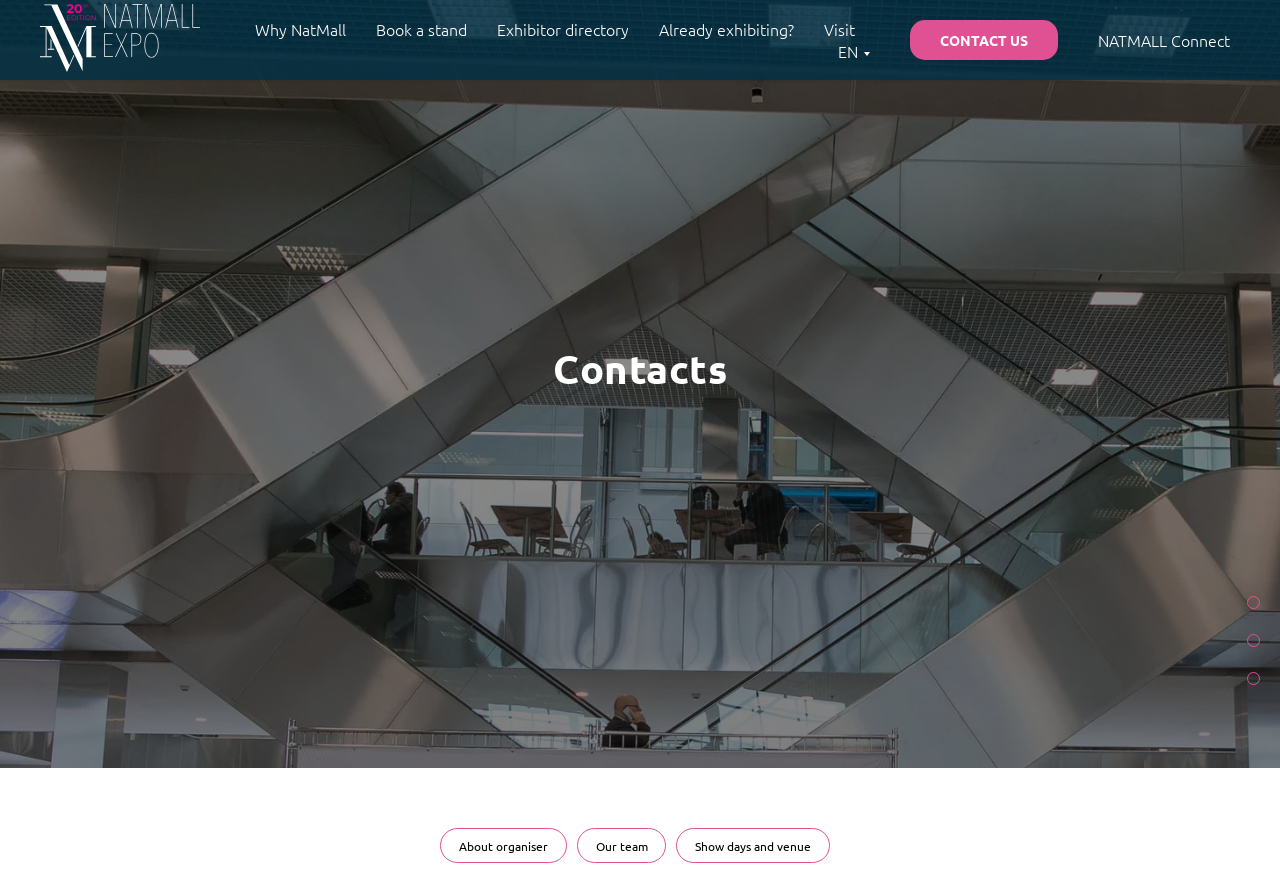Please provide a one-word or phrase answer to the question: 
What is the contact information section titled?

Contacts